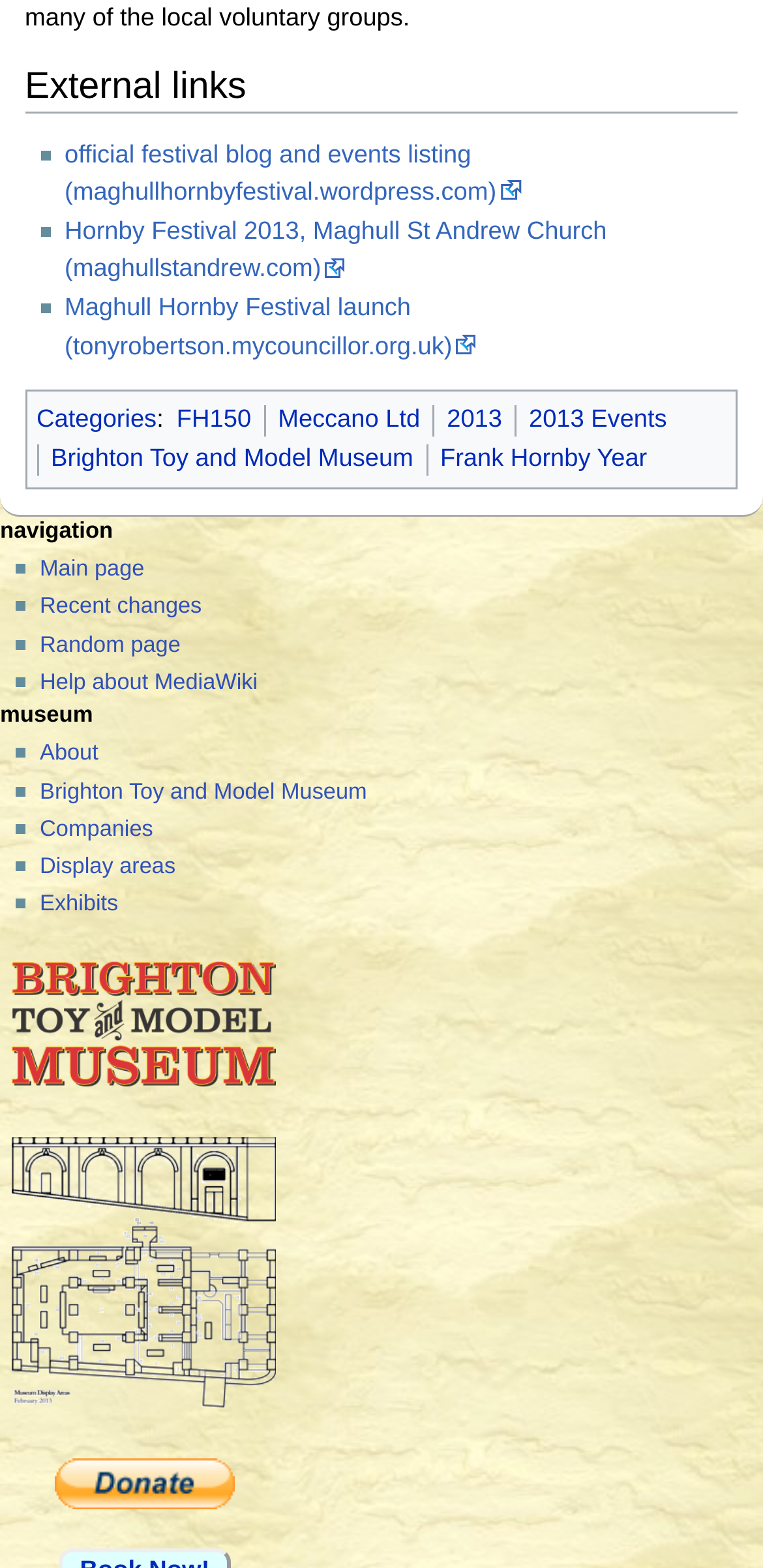Find the bounding box coordinates of the element I should click to carry out the following instruction: "view the Maghull Hornby Festival launch page".

[0.085, 0.188, 0.626, 0.229]